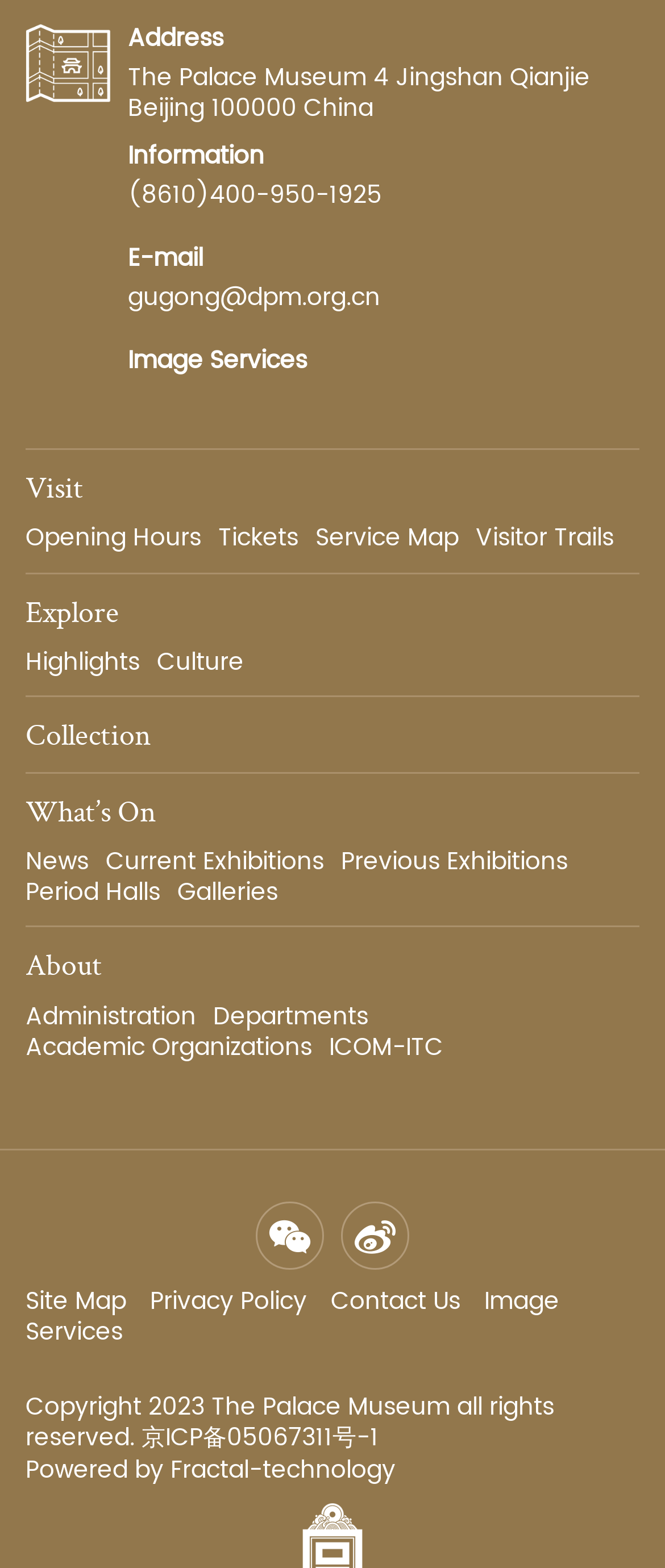Determine the bounding box for the UI element that matches this description: "Administration".

[0.038, 0.636, 0.295, 0.661]